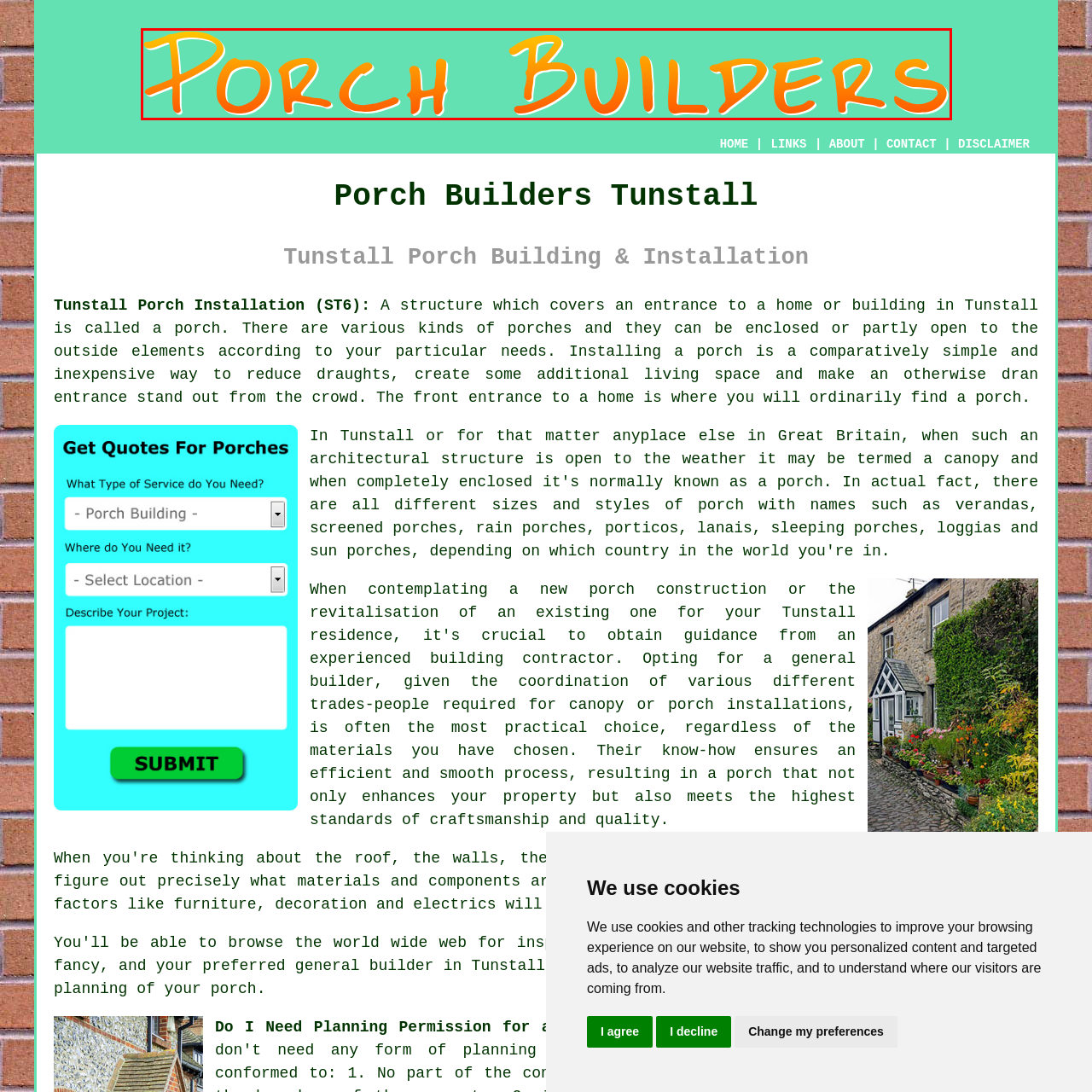Look closely at the zone within the orange frame and give a detailed answer to the following question, grounding your response on the visual details: 
What is the font style of the text 'Porch Builders'?

The caption describes the font of the text 'Porch Builders' as playful and bold, indicating that it is a creative and attention-grabbing font style.